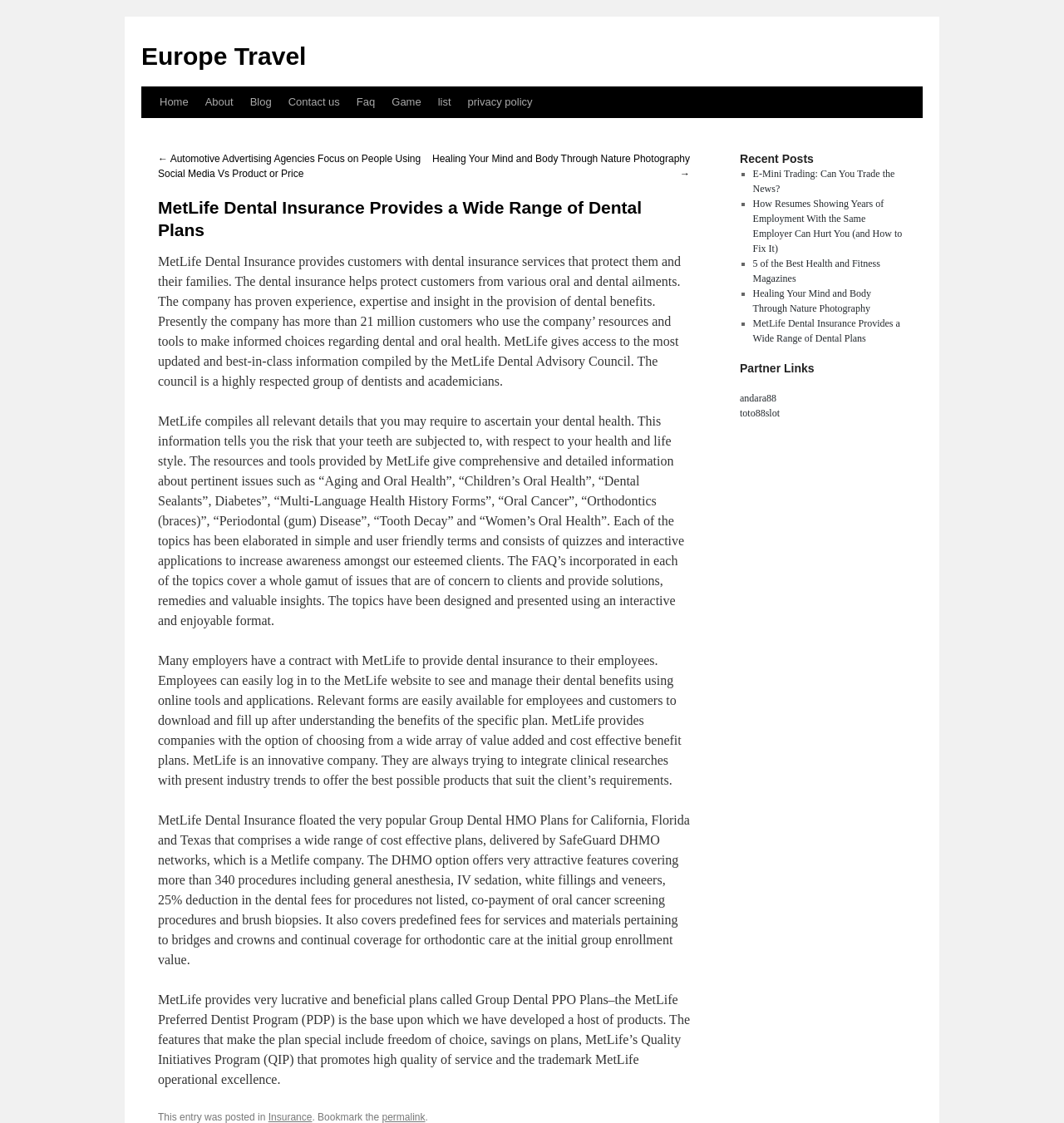Offer a meticulous caption that includes all visible features of the webpage.

The webpage is about MetLife Dental Insurance, providing a wide range of dental plans. At the top, there is a navigation menu with links to "Home", "About", "Blog", "Contact us", "Faq", "Game", "list", and "privacy policy". Below the navigation menu, there is a heading that reads "MetLife Dental Insurance Provides a Wide Range of Dental Plans". 

To the right of the navigation menu, there are two links: "Europe Travel" and "Skip to content". Below these links, there are two more links: "← Automotive Advertising Agencies Focus on People Using Social Media Vs Product or Price" and "Healing Your Mind and Body Through Nature Photography →".

The main content of the webpage is divided into four paragraphs. The first paragraph explains that MetLife Dental Insurance provides customers with dental insurance services that protect them and their families. The second paragraph describes the resources and tools provided by MetLife to help customers make informed choices regarding dental and oral health. The third paragraph explains that many employers have a contract with MetLife to provide dental insurance to their employees, and employees can easily log in to the MetLife website to manage their dental benefits. The fourth paragraph describes the Group Dental HMO Plans and Group Dental PPO Plans offered by MetLife.

To the right of the main content, there is a section with a heading "Recent Posts". This section lists five recent posts with links to each post. Below the "Recent Posts" section, there is a section with a heading "Partner Links" that lists two links: "andara88" and "toto88slot". At the bottom of the webpage, there is a link to "Insurance" and a permalink to the current webpage.